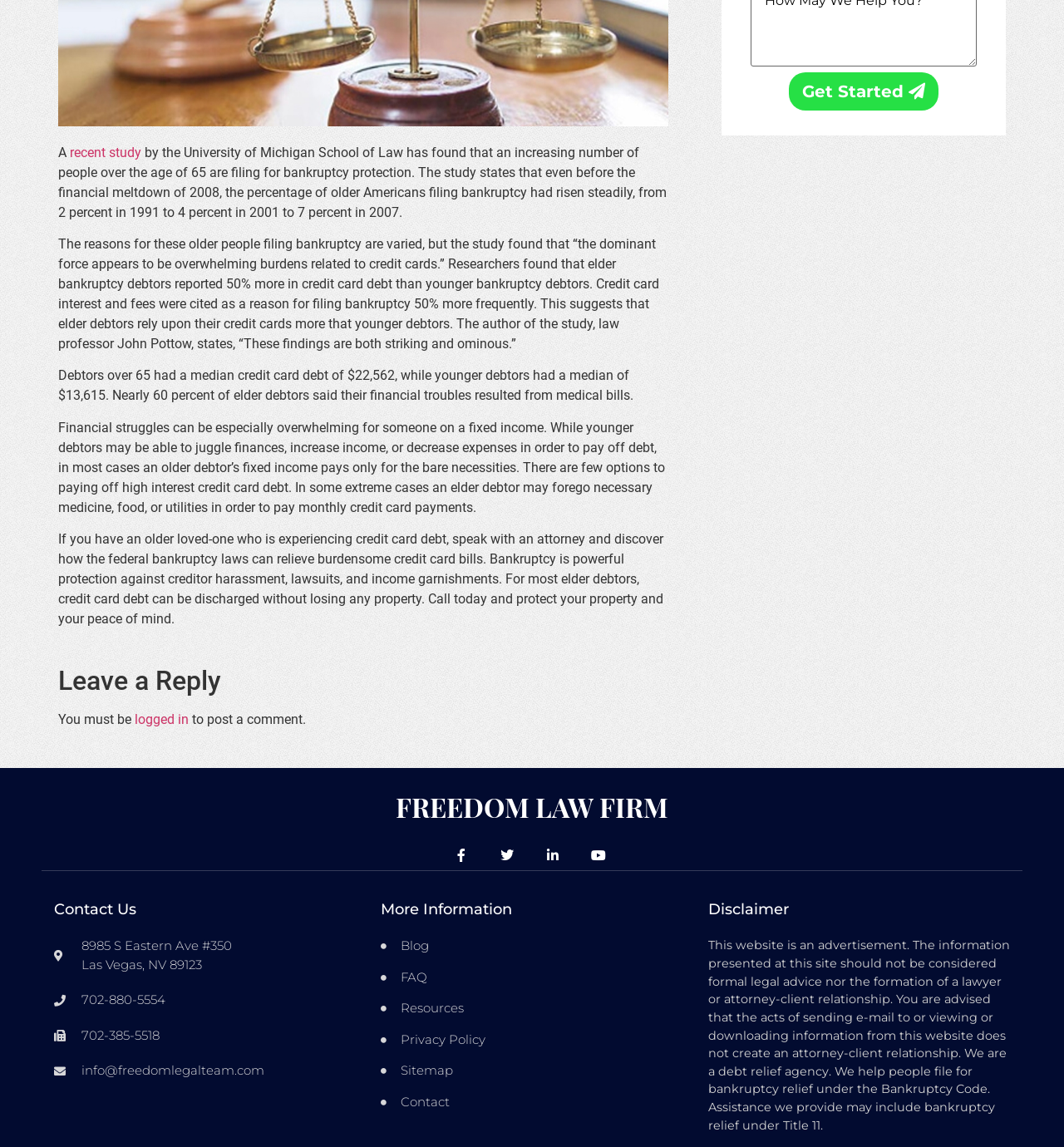Extract the bounding box of the UI element described as: "recent study".

[0.066, 0.126, 0.133, 0.14]